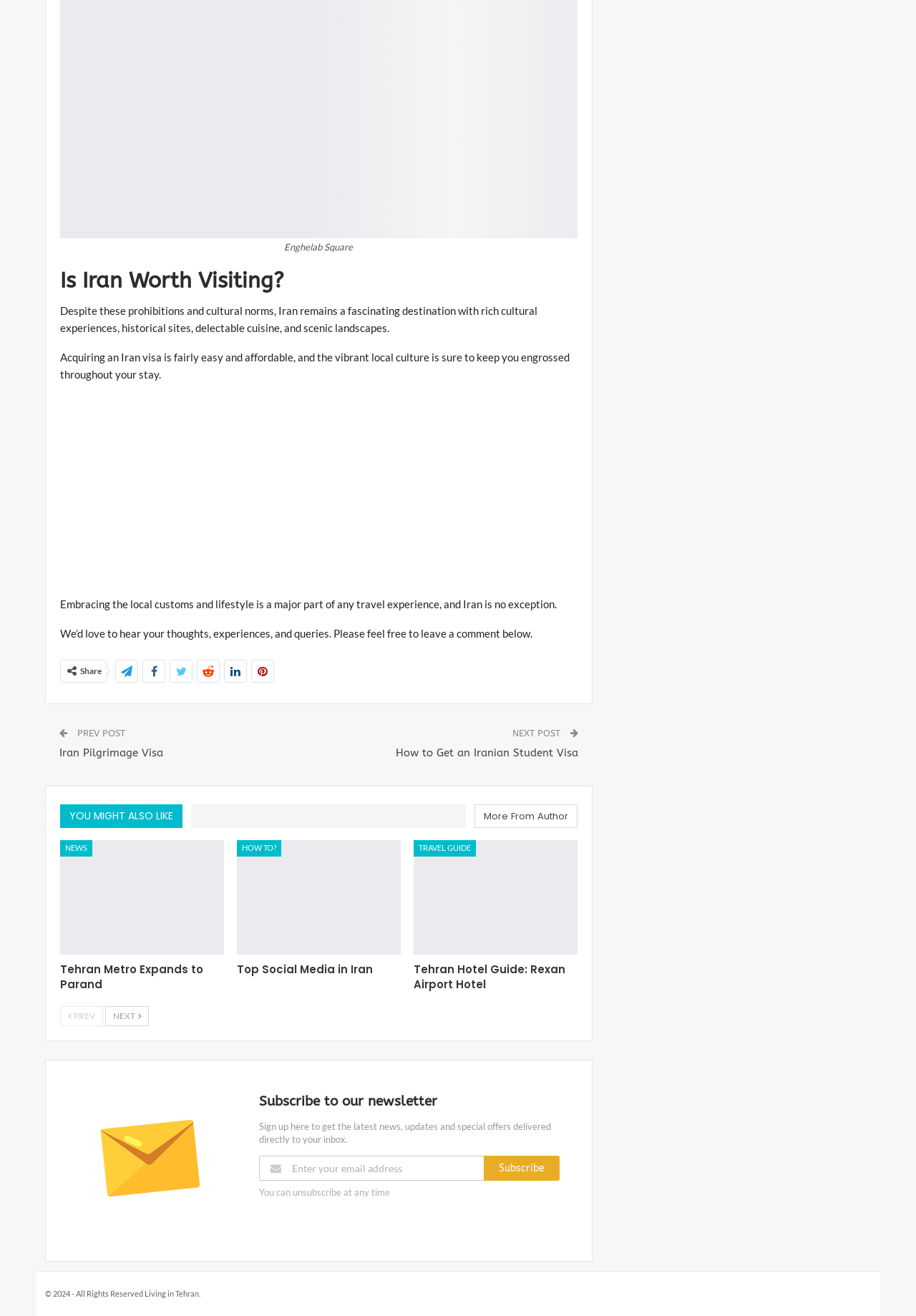Identify the bounding box of the UI component described as: "More from author".

[0.508, 0.611, 0.63, 0.629]